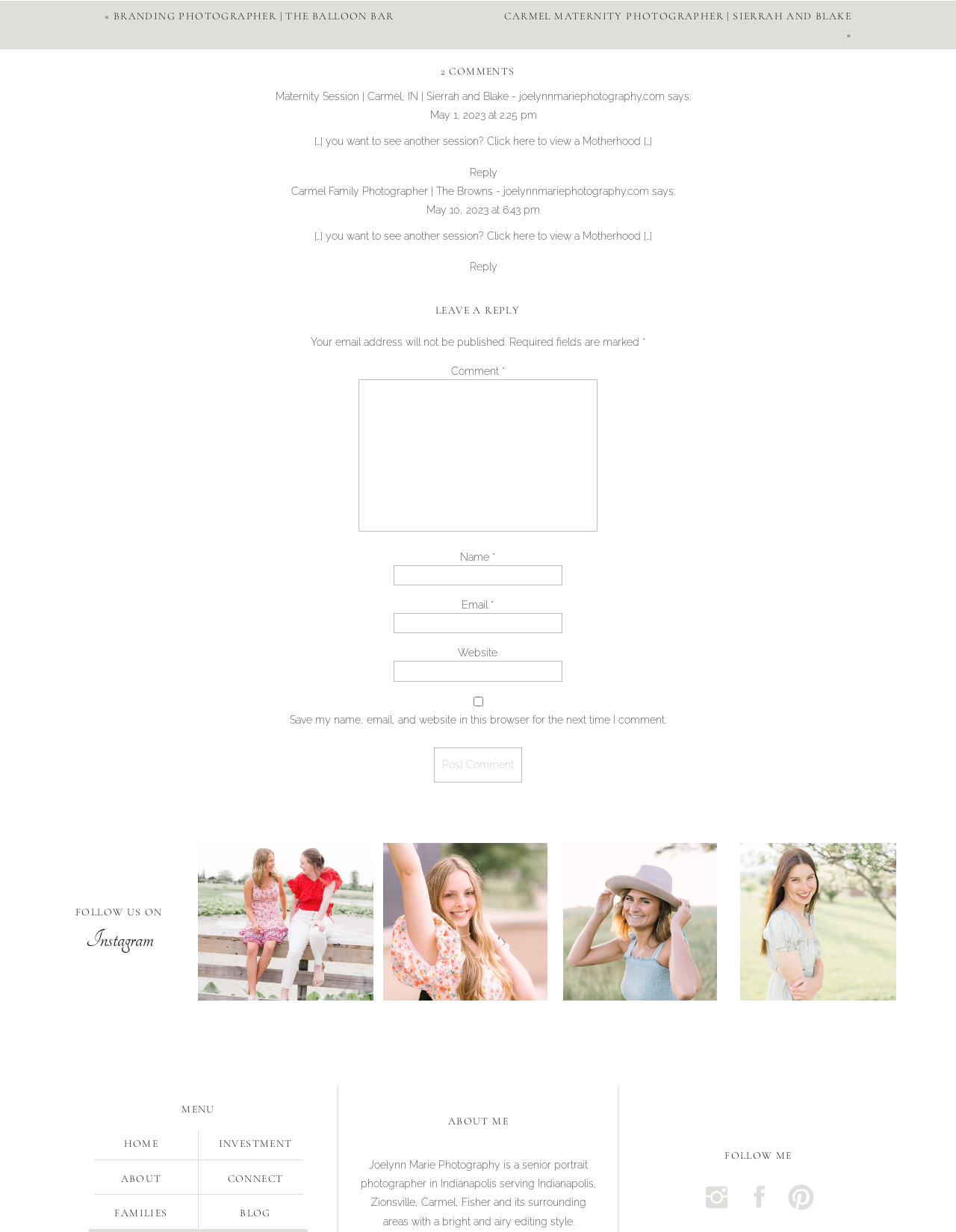Extract the bounding box coordinates for the UI element described by the text: "parent_node: Email * aria-describedby="email-notes" name="email"". The coordinates should be in the form of [left, top, right, bottom] with values between 0 and 1.

[0.411, 0.498, 0.588, 0.514]